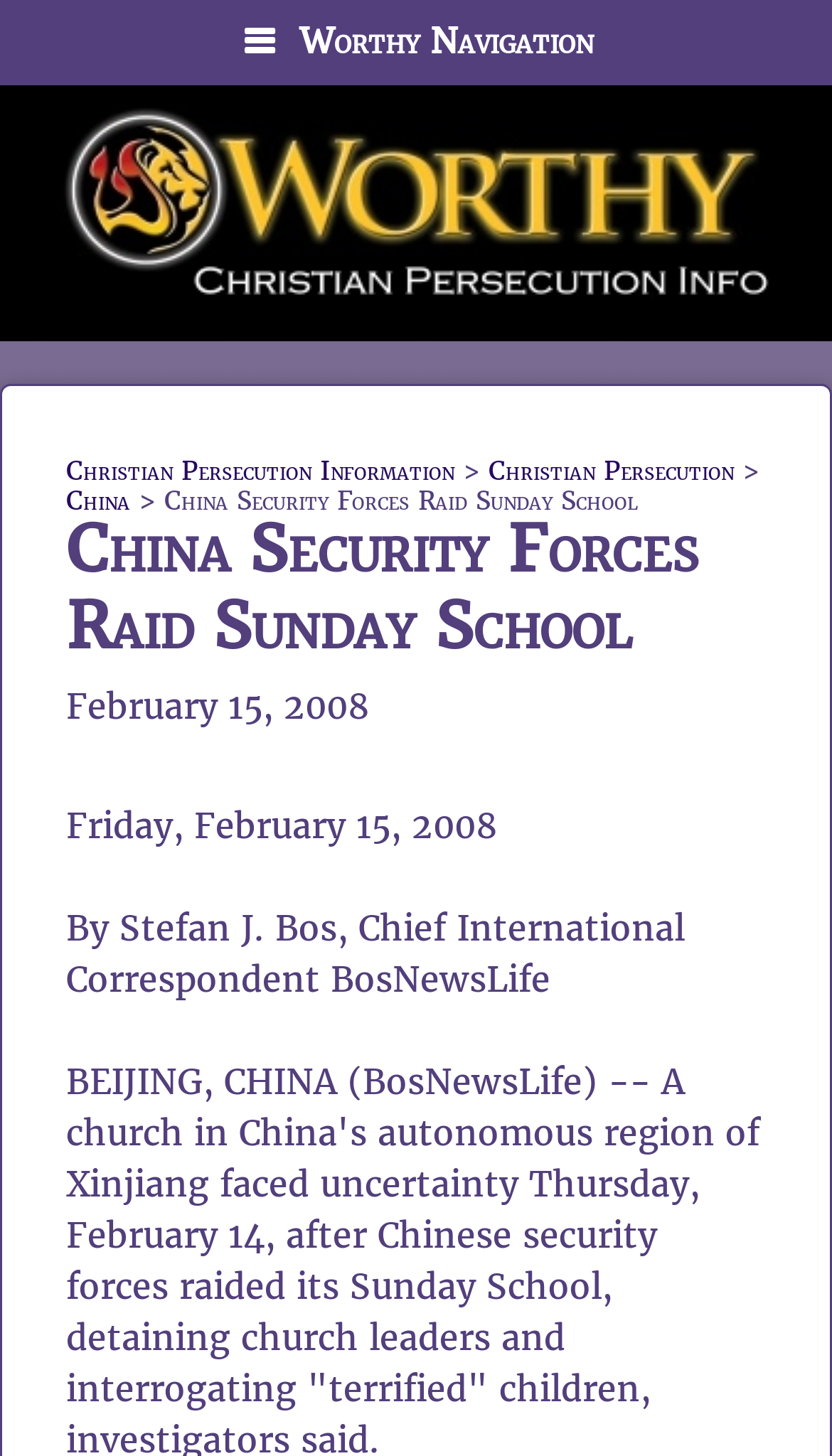What is the name of the news agency?
Please provide a comprehensive answer based on the details in the screenshot.

The answer can be found in the text 'By Stefan J. Bos, Chief International Correspondent BosNewsLife' which is located below the main heading of the webpage.